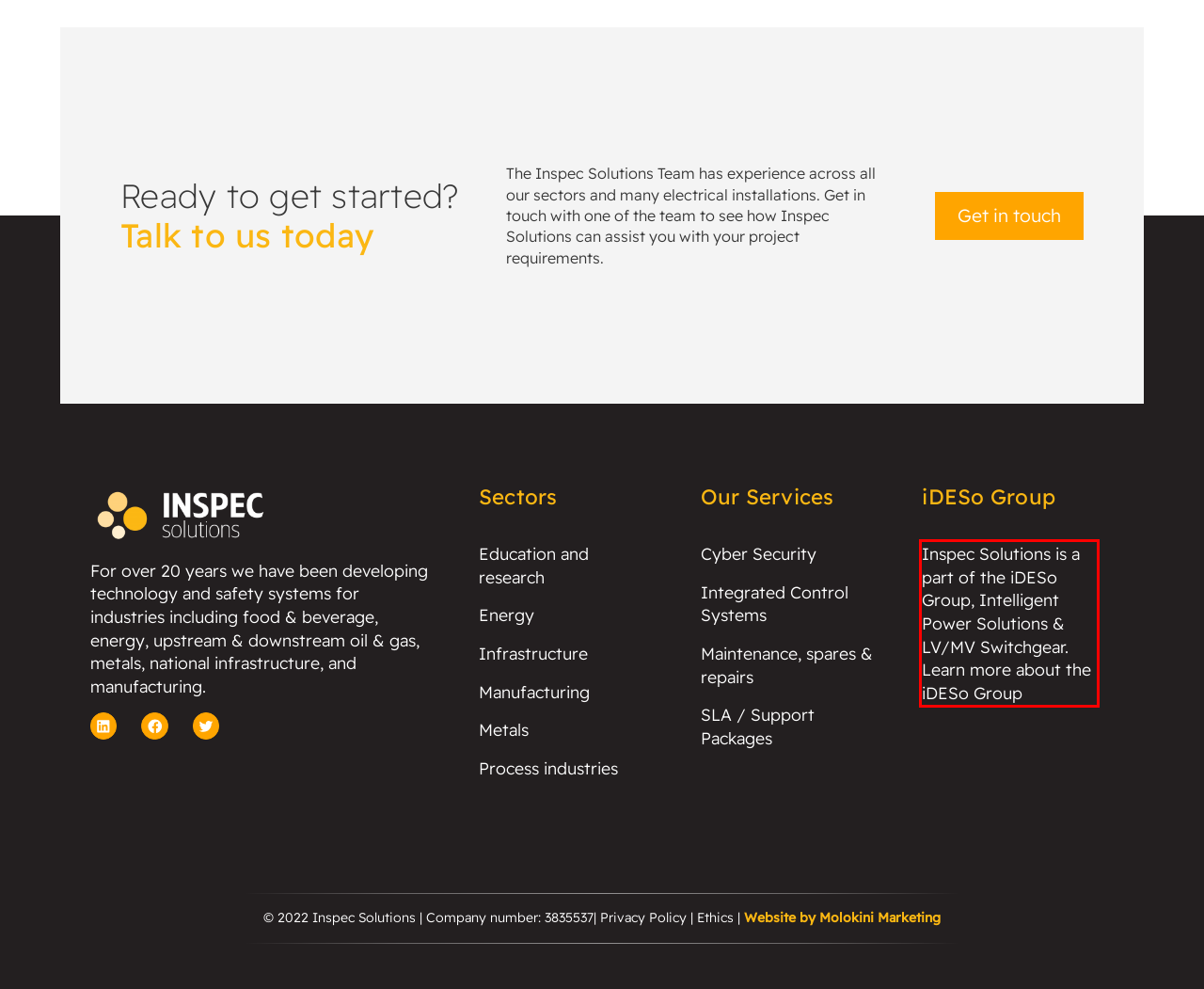In the given screenshot, locate the red bounding box and extract the text content from within it.

Inspec Solutions is a part of the iDESo Group, Intelligent Power Solutions & LV/MV Switchgear. Learn more about the iDESo Group